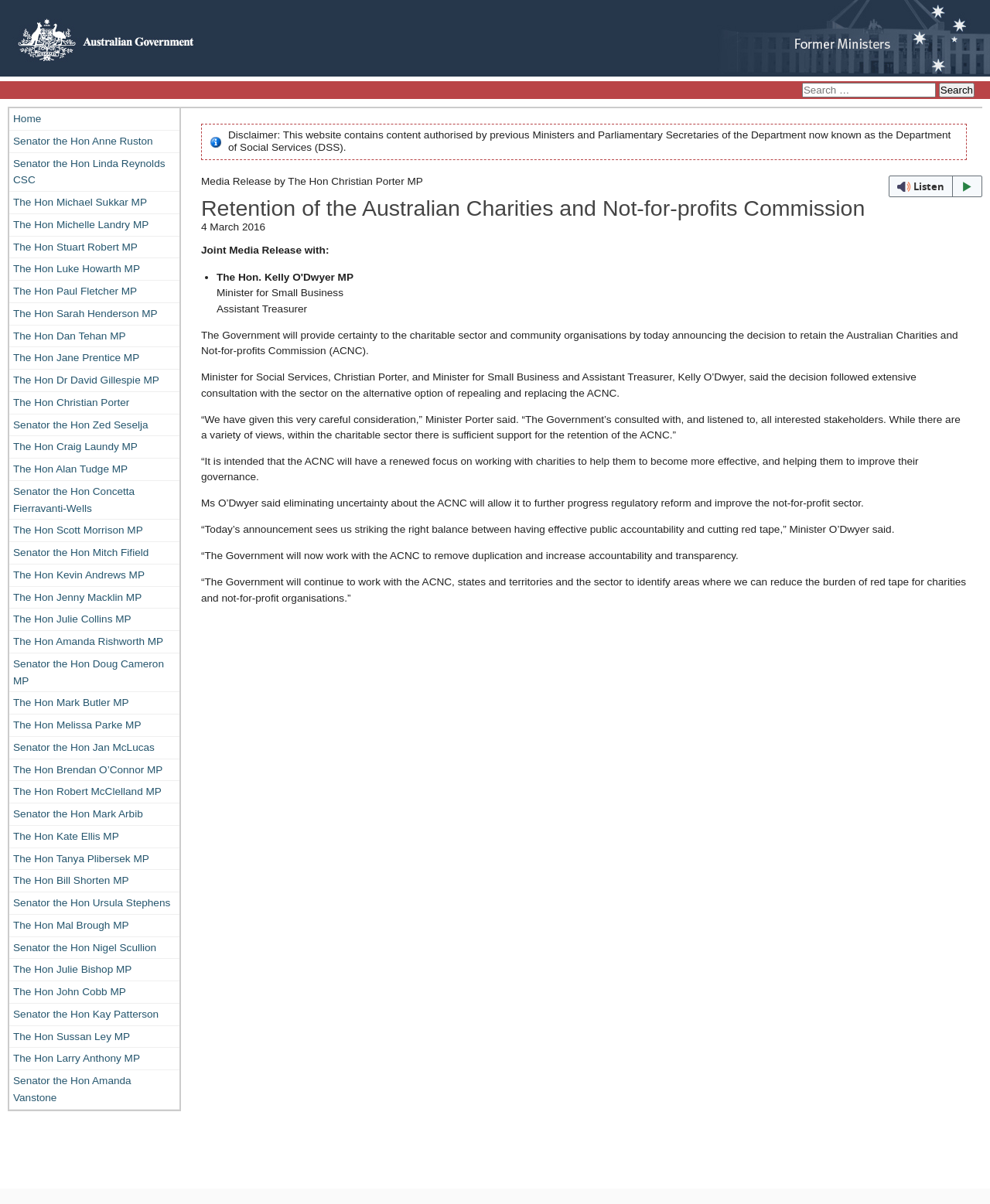Please find and generate the text of the main heading on the webpage.

Retention of the Australian Charities and Not-for-profits Commission